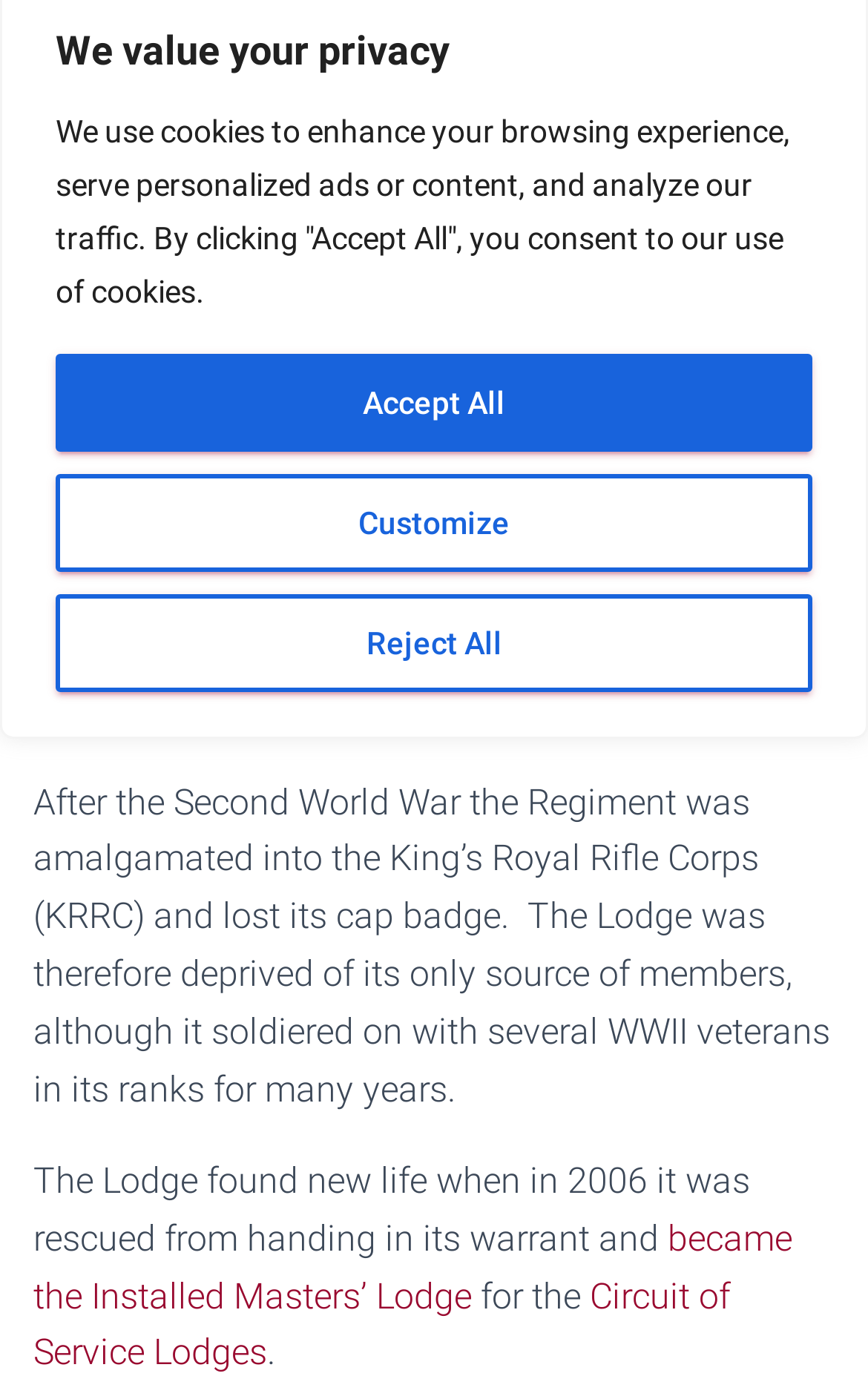Given the description: "Circuit of Service Lodges", determine the bounding box coordinates of the UI element. The coordinates should be formatted as four float numbers between 0 and 1, [left, top, right, bottom].

[0.038, 0.911, 0.841, 0.982]